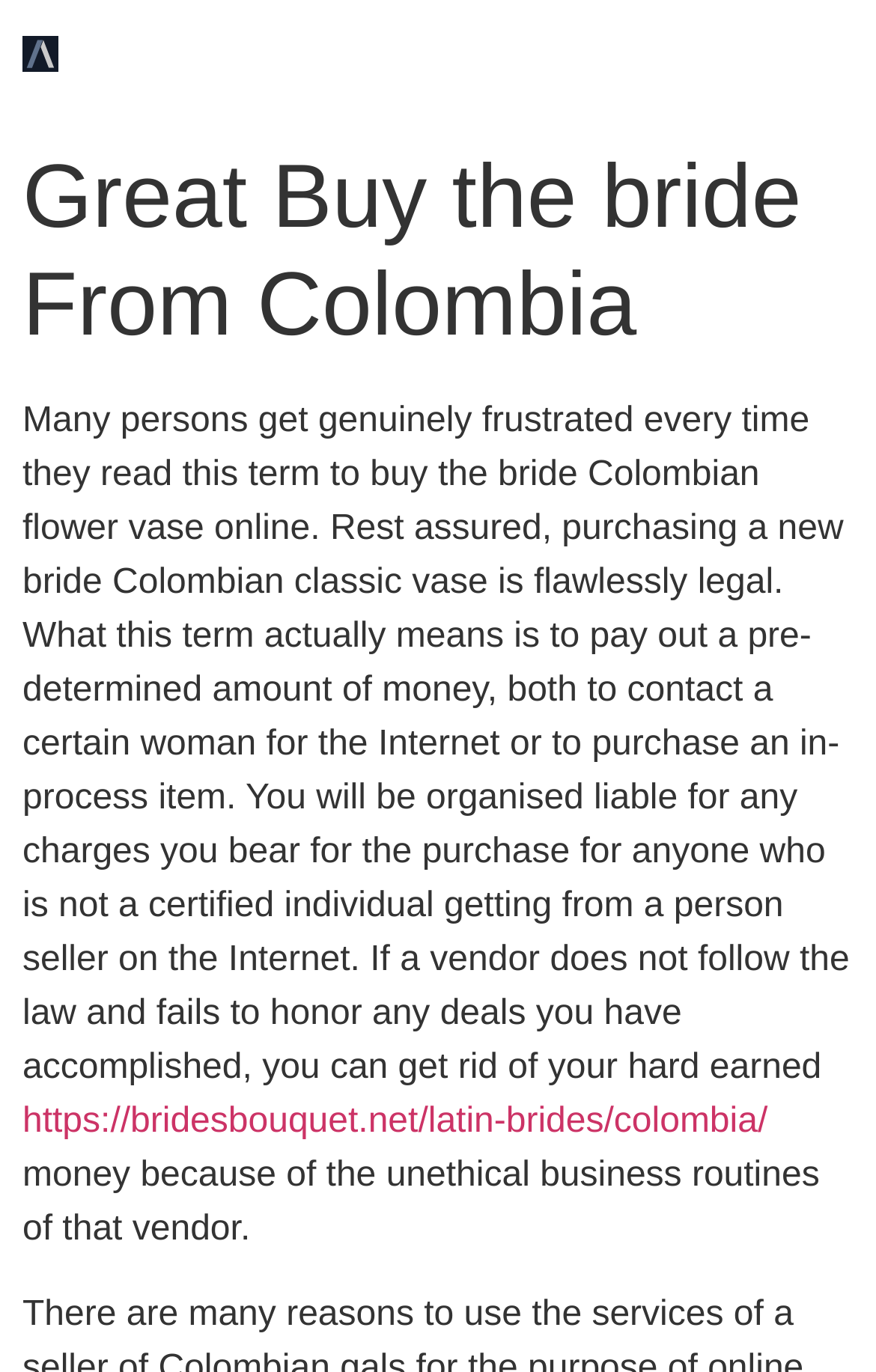Where can I find more information about Latin brides from Colombia?
Please give a detailed and elaborate answer to the question based on the image.

The webpage provides a link to a website that offers more information about Latin brides from Colombia, which is https://bridesbouquet.net/latin-brides/colombia/.